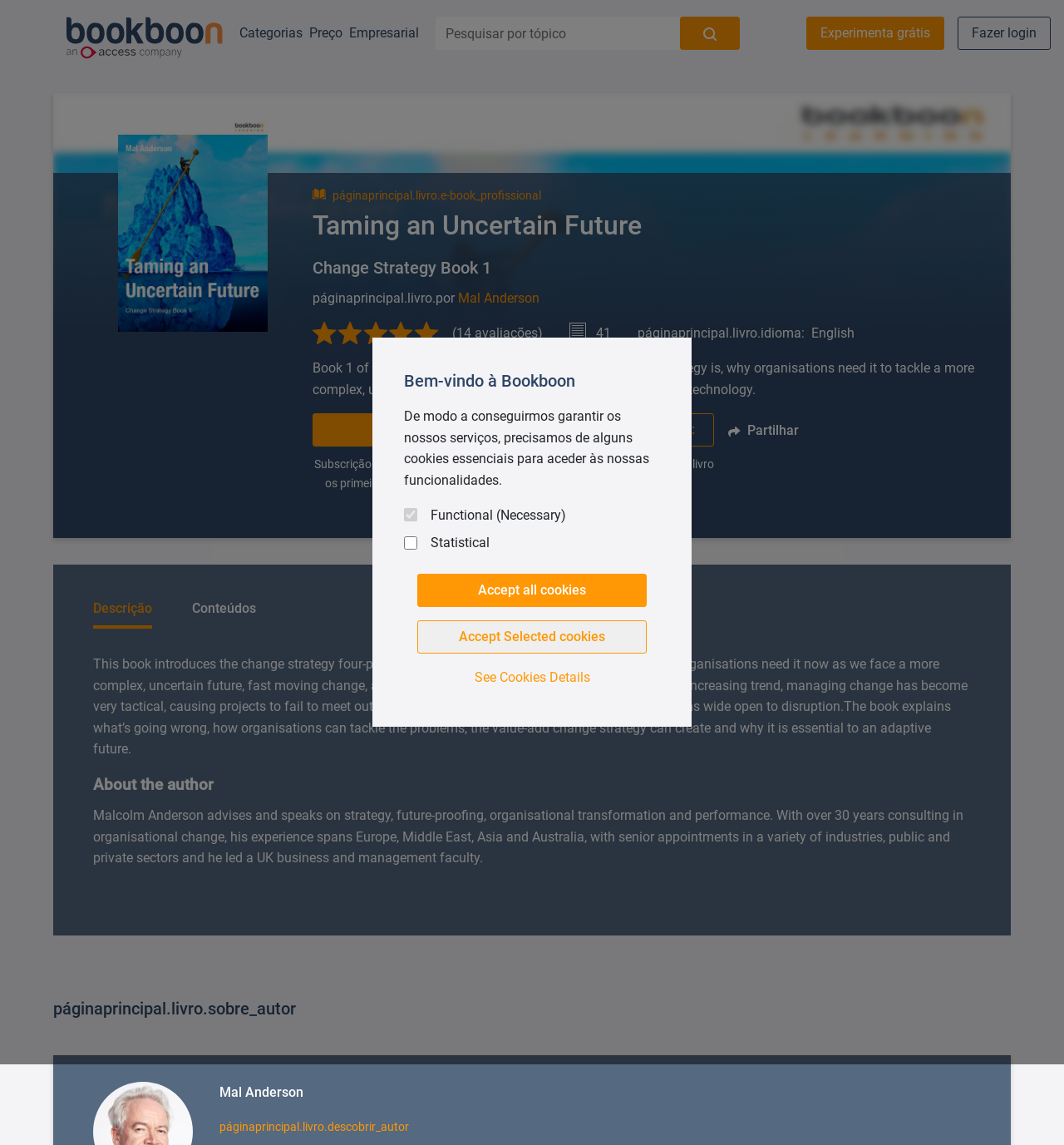What is the title of this book?
Based on the image, provide a one-word or brief-phrase response.

Change Strategy Book 1